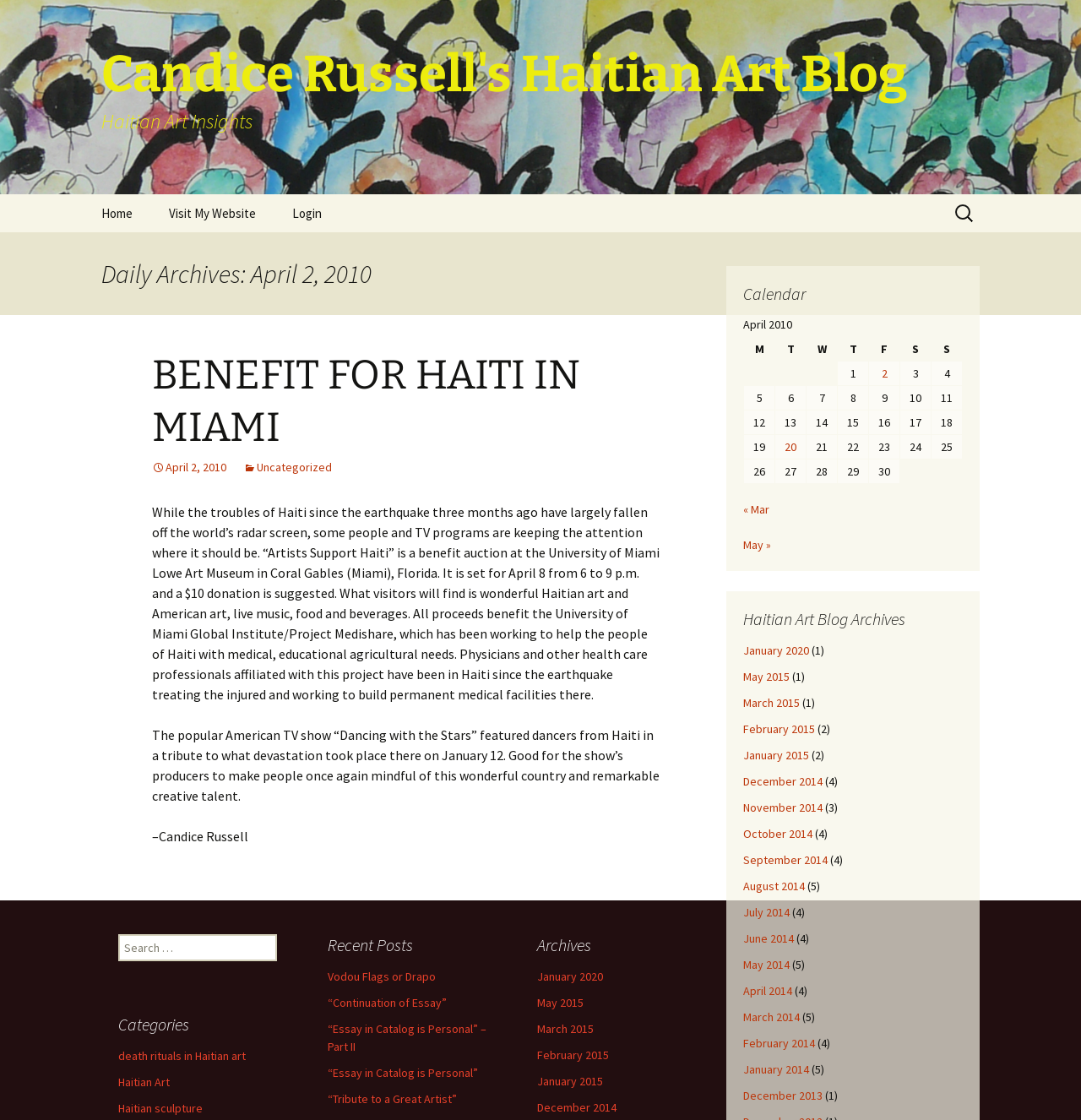Please give a succinct answer to the question in one word or phrase:
What is the date of the 'Artists Support Haiti' event?

April 8